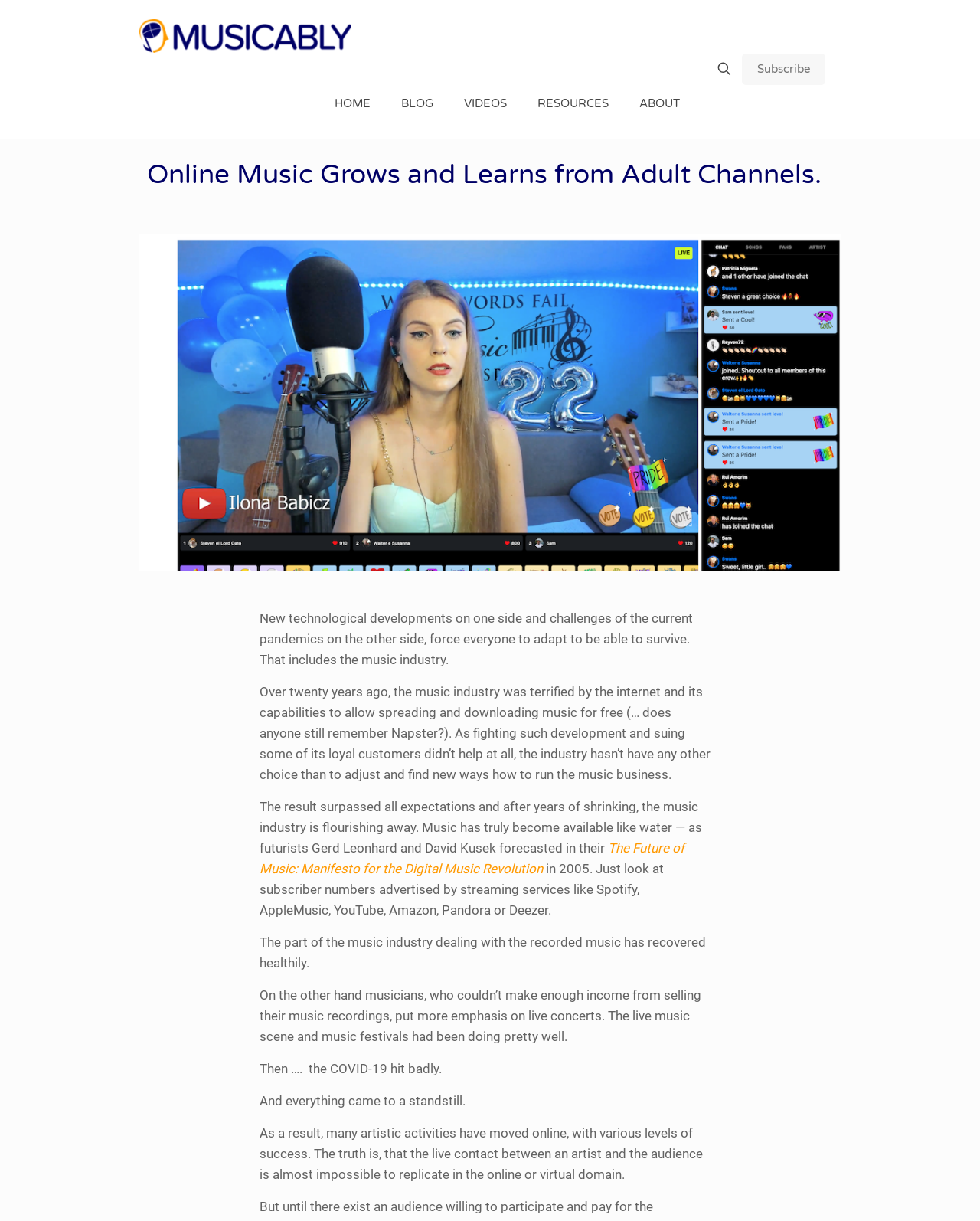What is the first menu item on the top navigation bar?
Answer the question using a single word or phrase, according to the image.

HOME